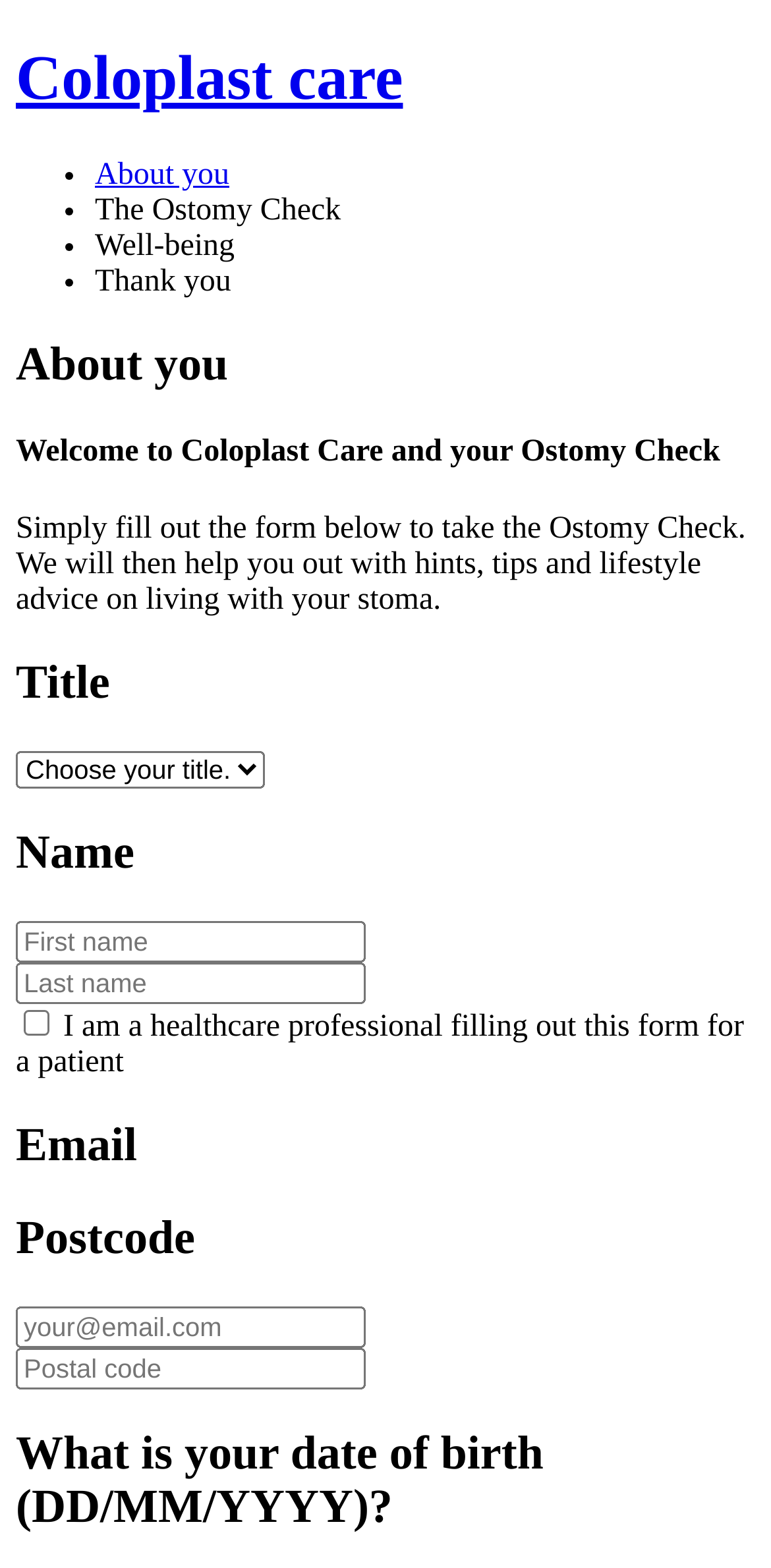How many text fields are required to fill out the form?
Please elaborate on the answer to the question with detailed information.

There are five text fields required to fill out the form: first name, last name, email, postcode, and date of birth. These fields are indicated by the text fields and headings on the webpage.